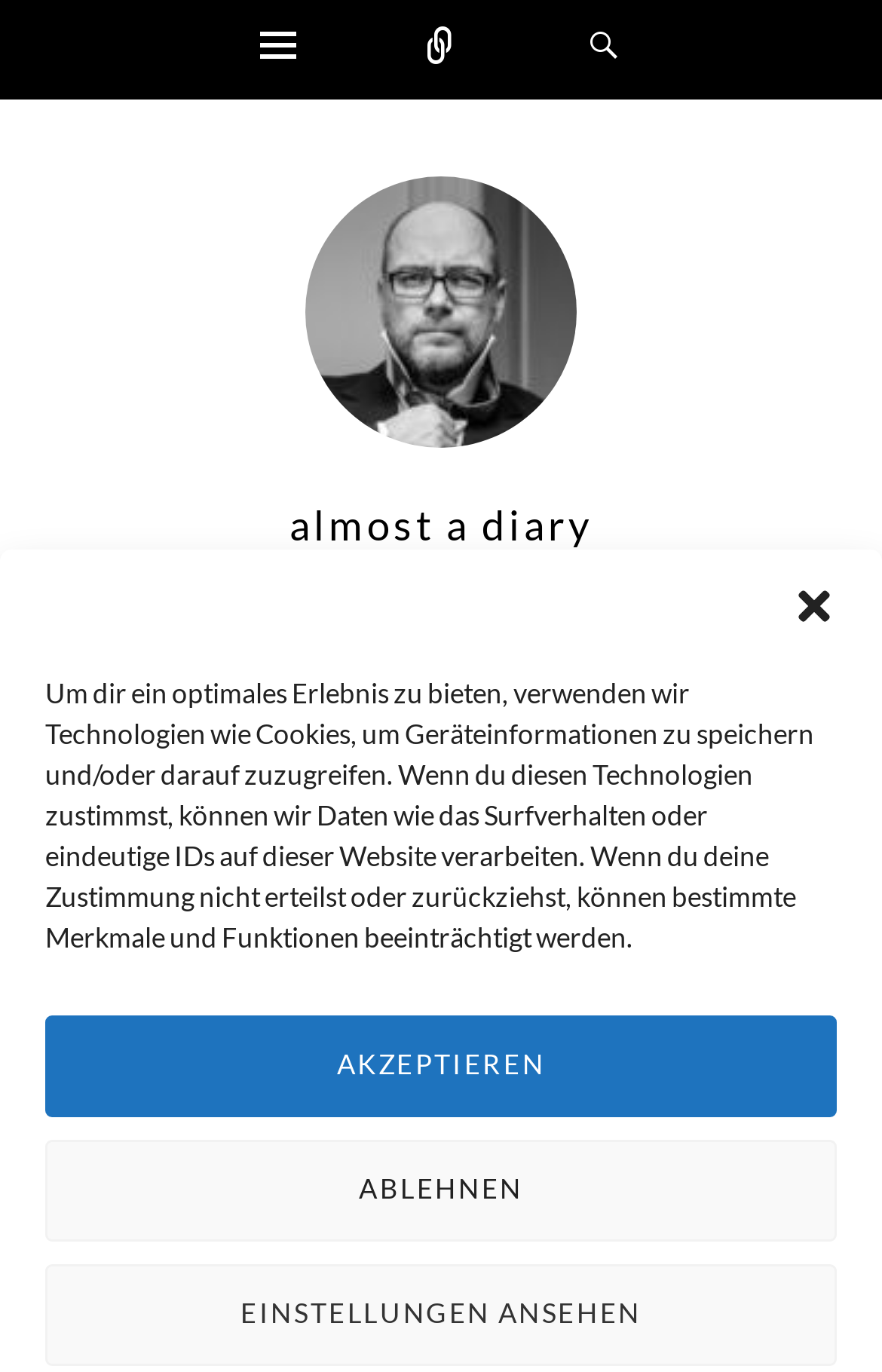What is the purpose of the website?
Provide a thorough and detailed answer to the question.

The website appears to be a personal blog, as indicated by the heading 'Tobias Schwarz's thoughts, opinions, and ideas of the moment', suggesting that the purpose of the website is to share the author's thoughts and opinions.